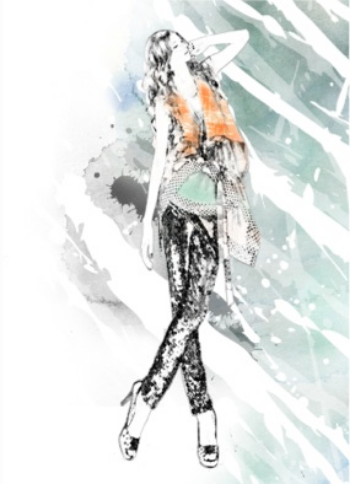Create an exhaustive description of the image.

This striking fashion illustration features a stylish model striking a pose against a dynamic, abstract background. The model is adorned in a chic ensemble that includes a sheer, layered top with vibrant shades of orange and intricate textures, paired with sleek, shimmering pants that have a hint of glam. Her footwear consists of fashionable high heels, accentuating her elongated silhouette. The background is a wash of soft aqua tones with energetic brush strokes, creating a sense of movement and modernity. This artwork captures the essence of contemporary fashion, showcasing the unique blend of creativity and style synonymous with CHOIBOKO, particularly from their Spring 2013 collection.